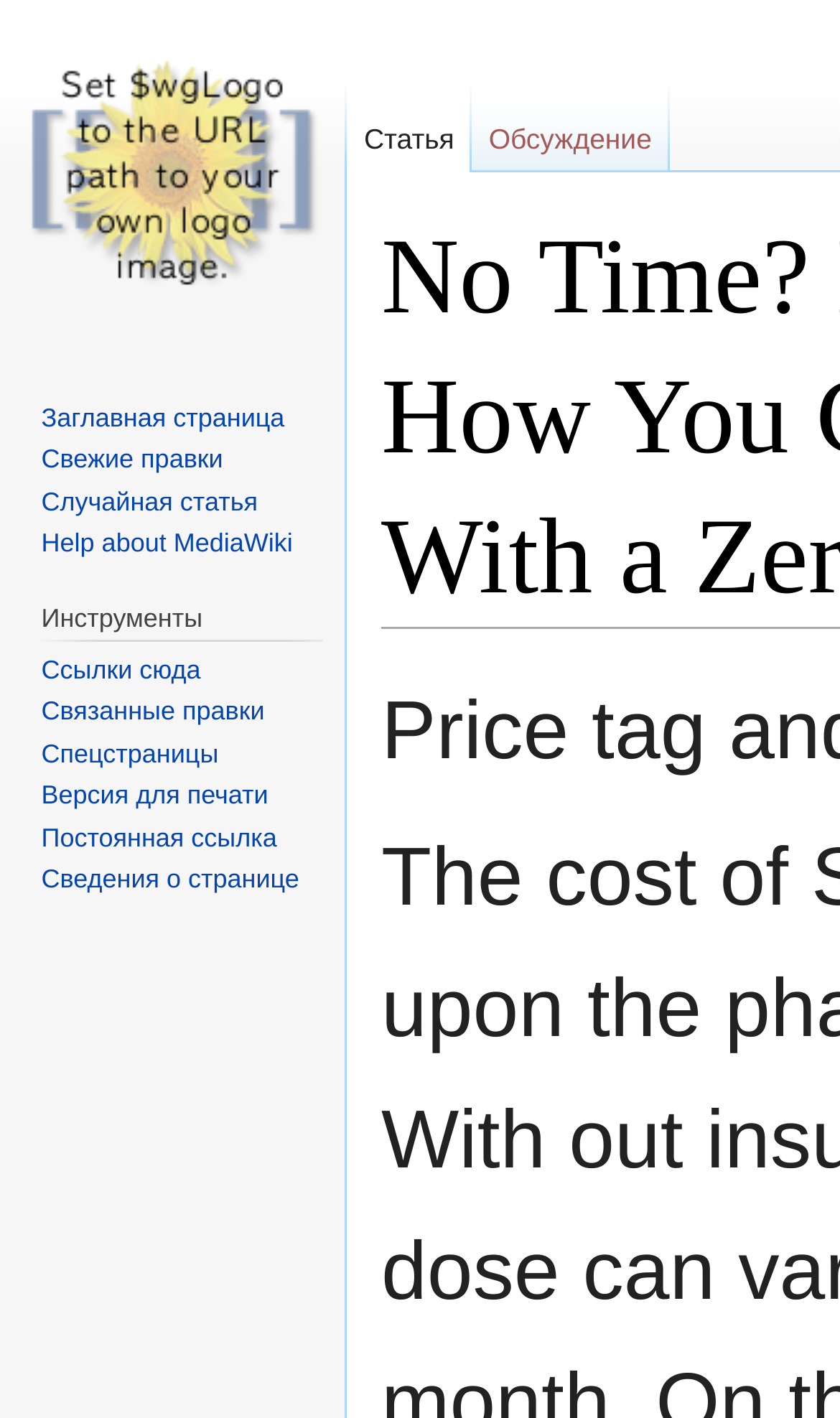Please find the bounding box coordinates of the element that must be clicked to perform the given instruction: "view article". The coordinates should be four float numbers from 0 to 1, i.e., [left, top, right, bottom].

[0.413, 0.061, 0.561, 0.123]